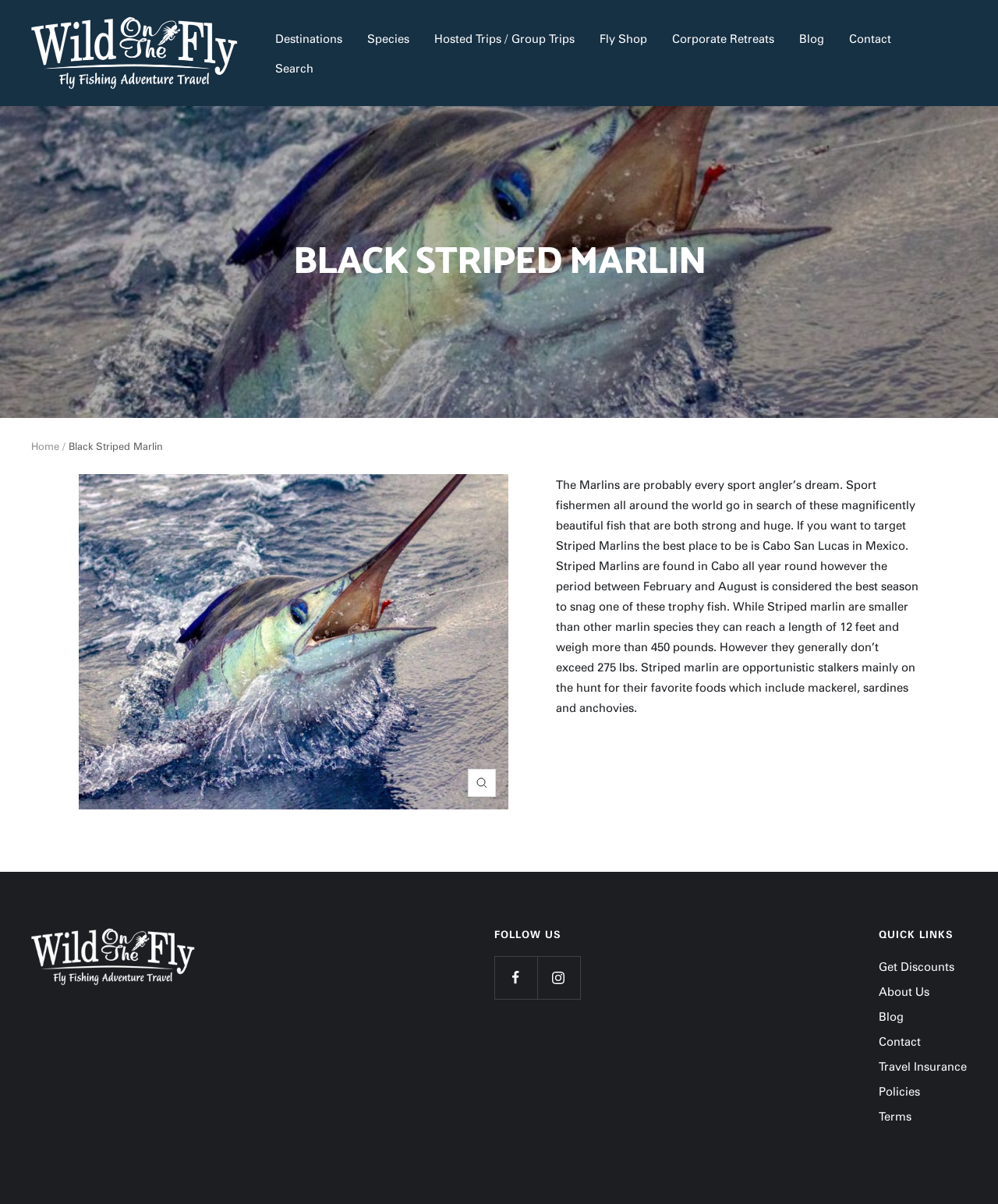Detail the webpage's structure and highlights in your description.

The webpage is about Black Striped Marlin, a type of fish. At the top, there is a navigation menu with links to "Destinations", "Species", "Hosted Trips / Group Trips", "Fly Shop", "Corporate Retreats", "Blog", and "Contact". Below the menu, there is a prominent heading "BLACK STRIPED MARLIN" and a breadcrumb navigation with links to "Home" and "Black Striped Marlin".

On the left side, there is a large image of a Black Striped Marlin, taking up most of the vertical space. To the right of the image, there is a block of text that describes the fish, mentioning its size, weight, and habits. The text also recommends Cabo San Lucas in Mexico as the best place to target Striped Marlins.

Below the image and text, there are two sections. The first section has a "Zoom" button with a small image next to it. The second section has a "FOLLOW US" heading, followed by links to Facebook and Instagram, each with a small icon. 

On the bottom right, there is a "QUICK LINKS" section with links to "Get Discounts", "About Us", "Blog", "Contact", "Travel Insurance", "Policies", and "Terms".